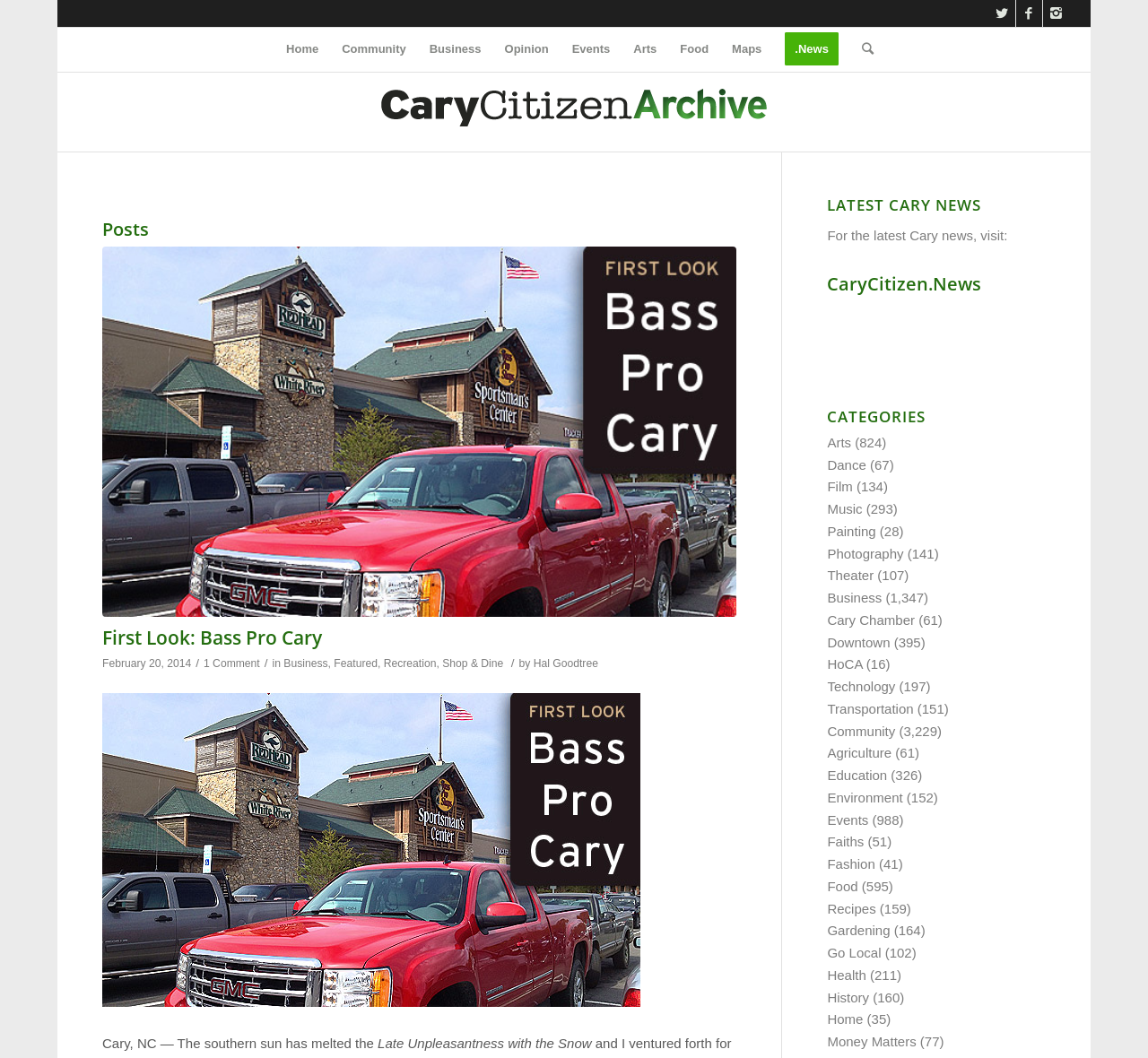Identify the bounding box coordinates of the specific part of the webpage to click to complete this instruction: "Check the First Look: Bass Pro Cary article".

[0.089, 0.233, 0.642, 0.583]